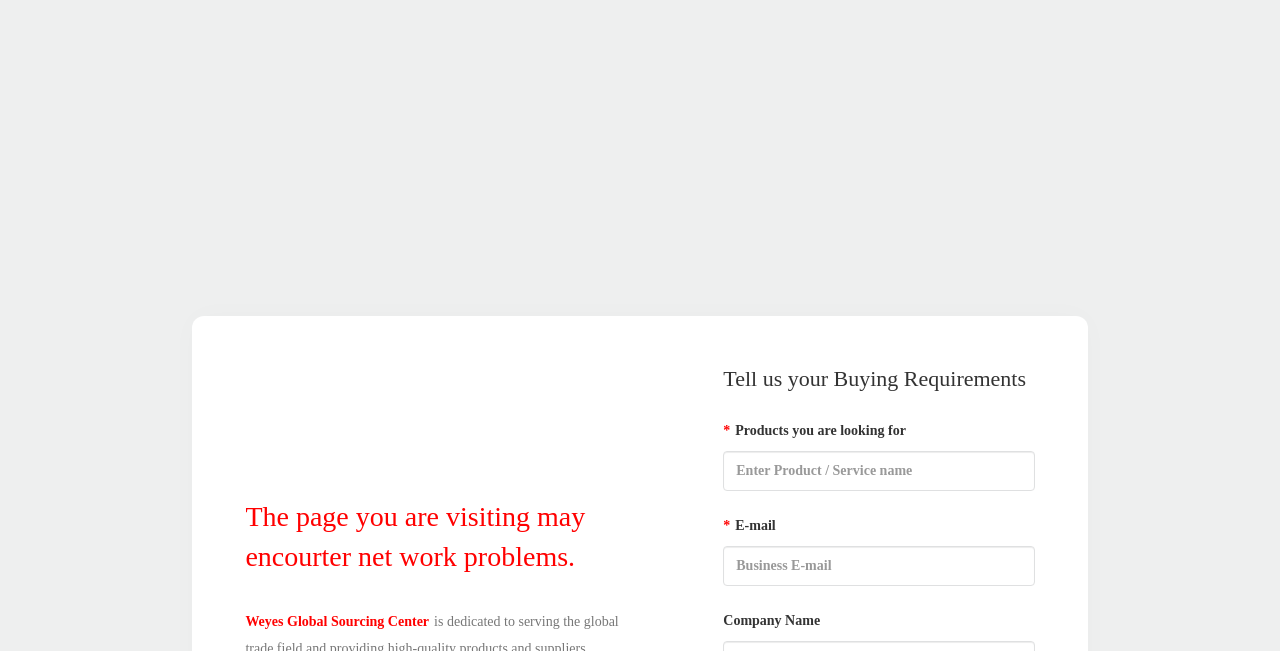Using the provided element description "parent_node: *E-mail name="msg_email" placeholder="Business E-mail"", determine the bounding box coordinates of the UI element.

[0.565, 0.839, 0.808, 0.9]